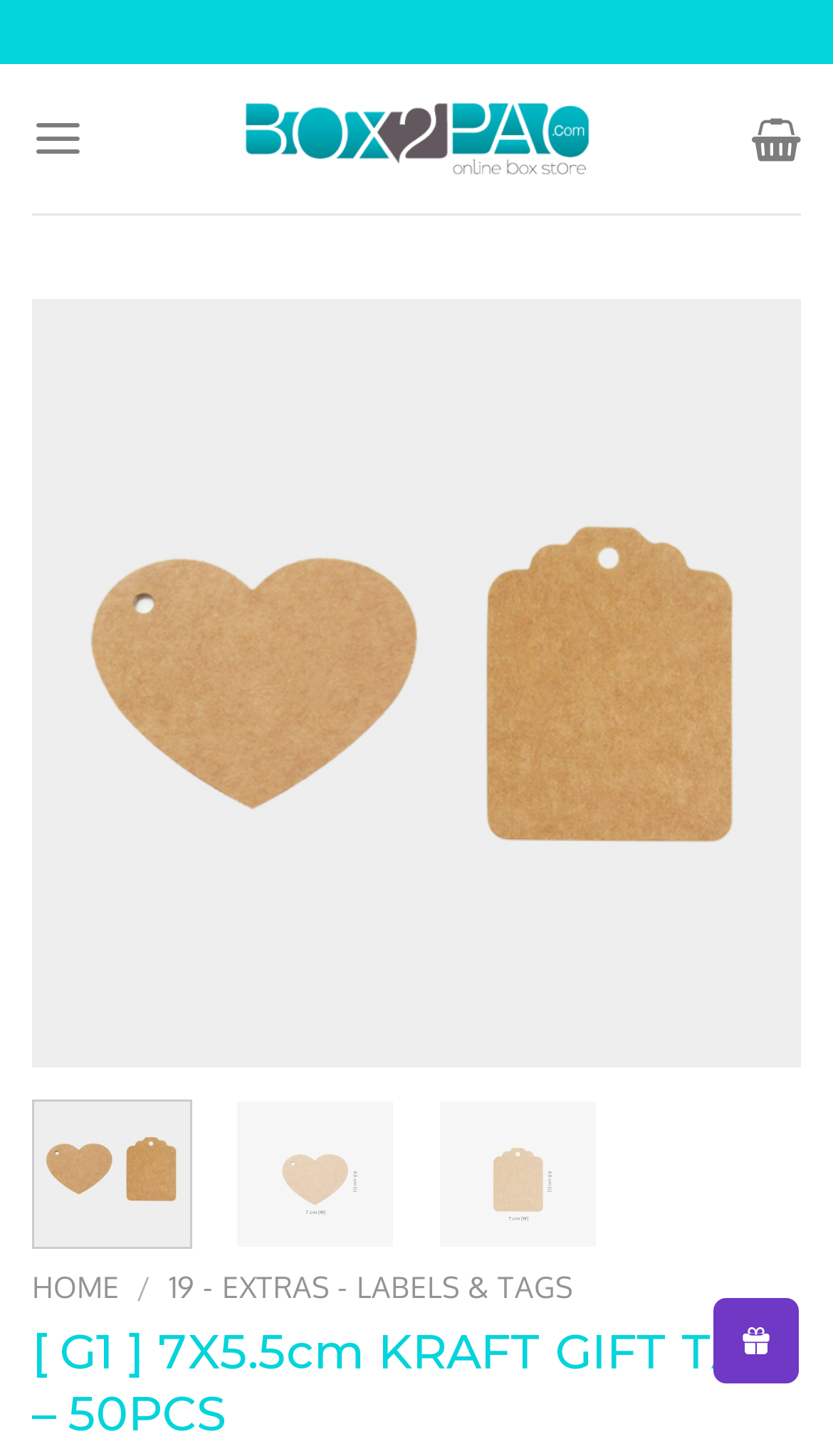Please locate the bounding box coordinates of the element that should be clicked to achieve the given instruction: "click on HOME".

[0.038, 0.872, 0.144, 0.896]